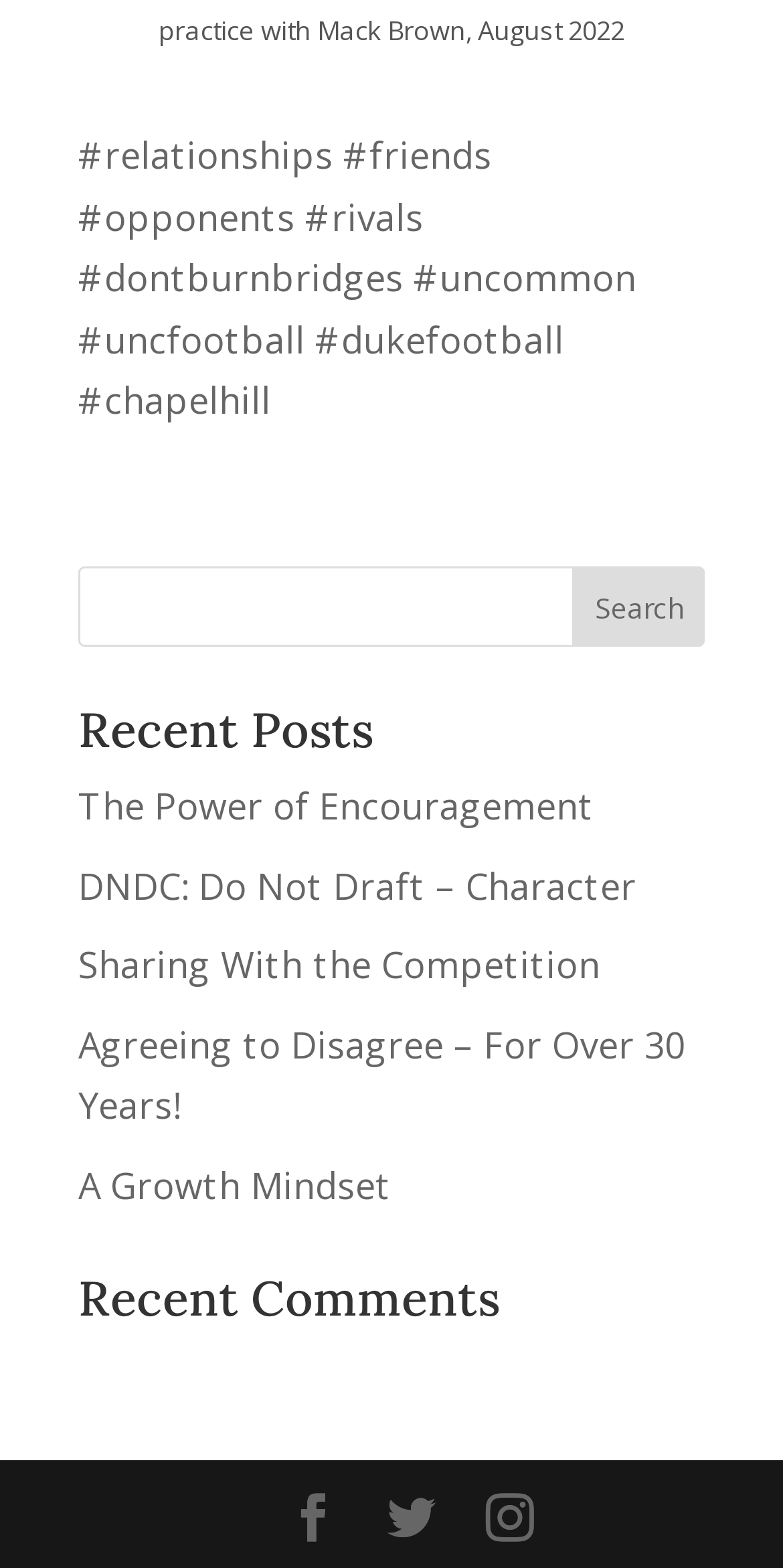Find the bounding box coordinates of the area to click in order to follow the instruction: "search for something".

[0.1, 0.361, 0.9, 0.412]